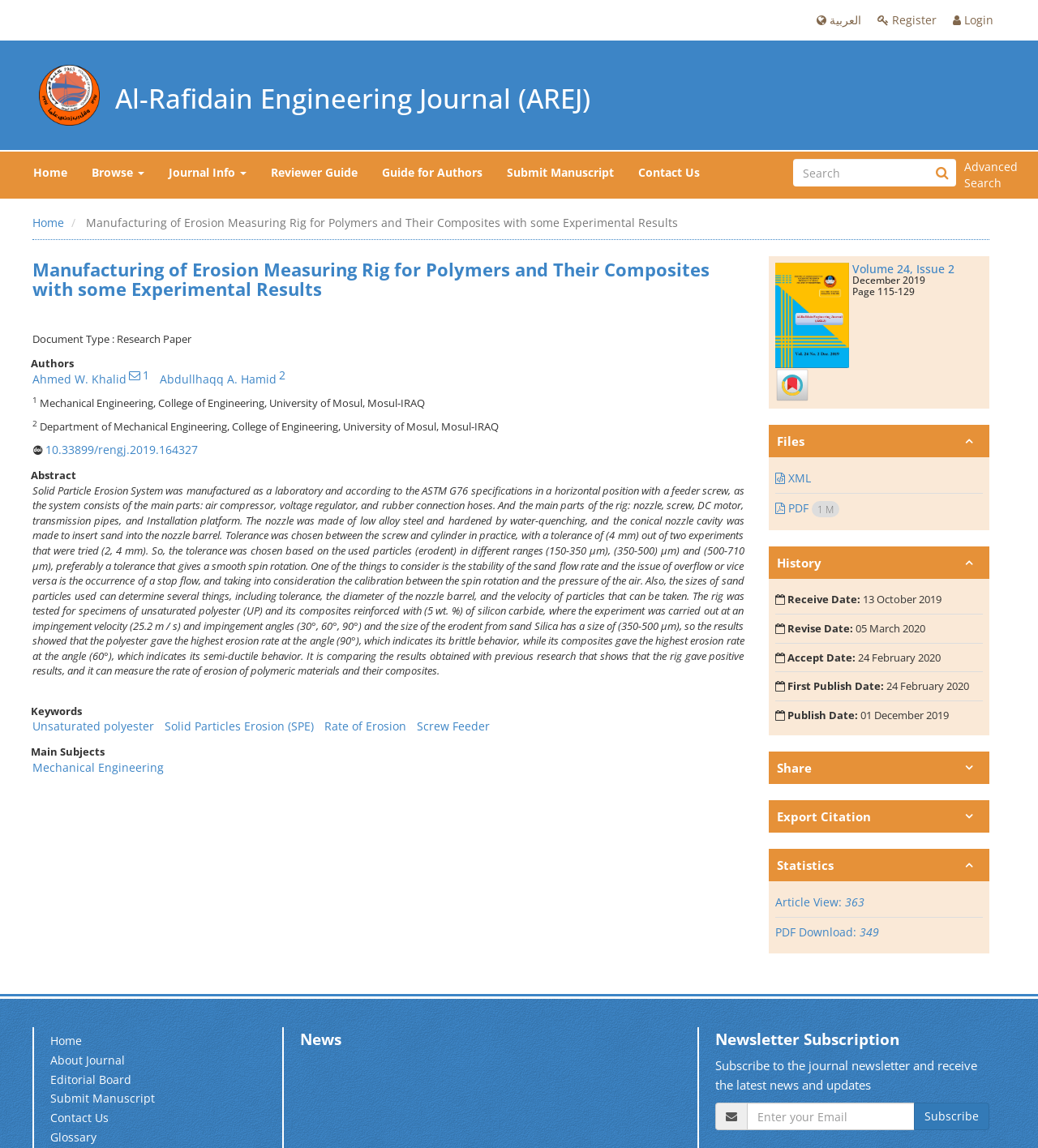Using a single word or phrase, answer the following question: 
How many times has the article been viewed?

363